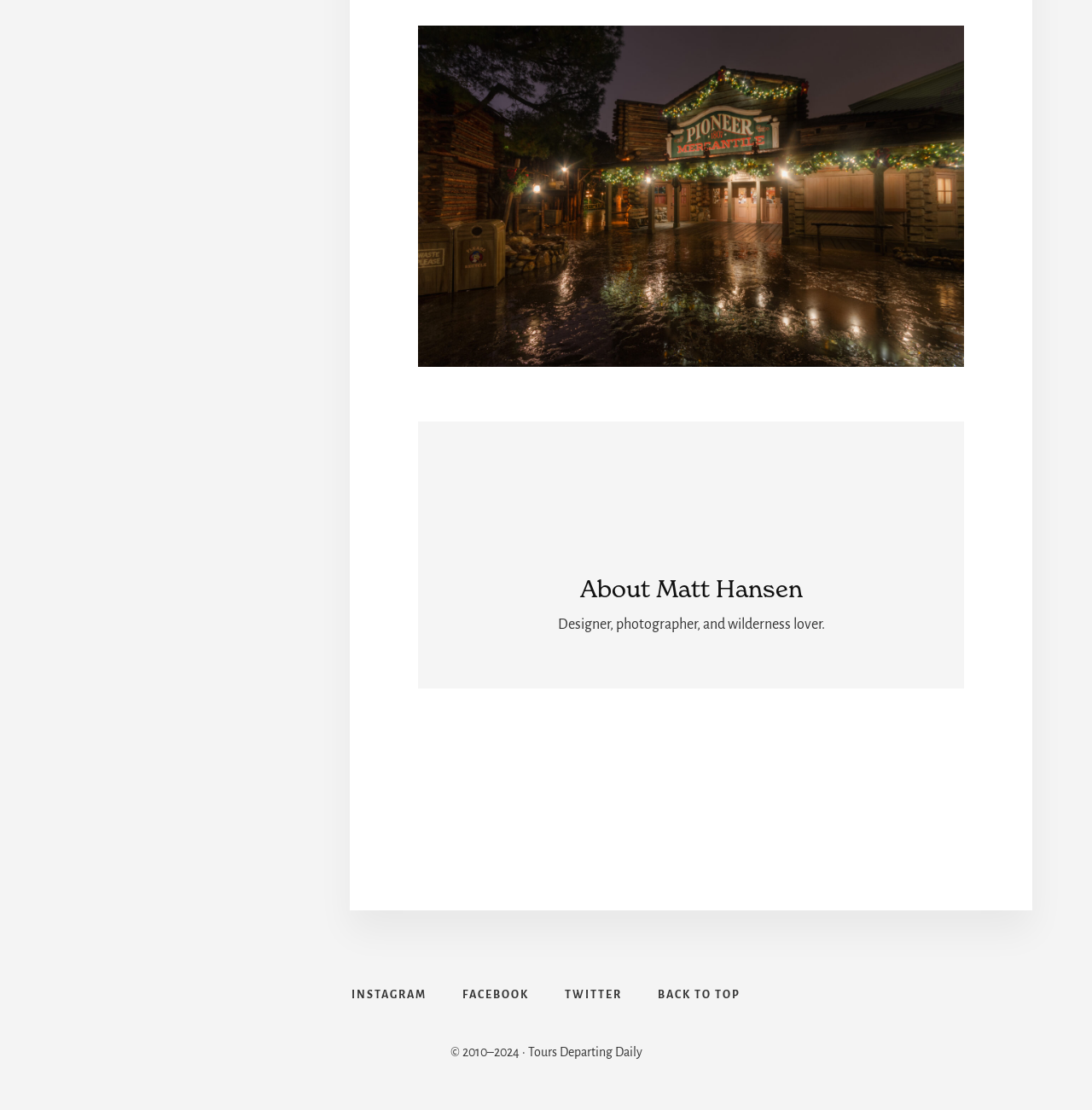What type of tours are mentioned on the webpage?
Based on the image, answer the question in a detailed manner.

The StaticText element '© 2010–2024 · Tours Departing Daily' mentions 'Tours Departing Daily', indicating that the webpage is related to daily tours.